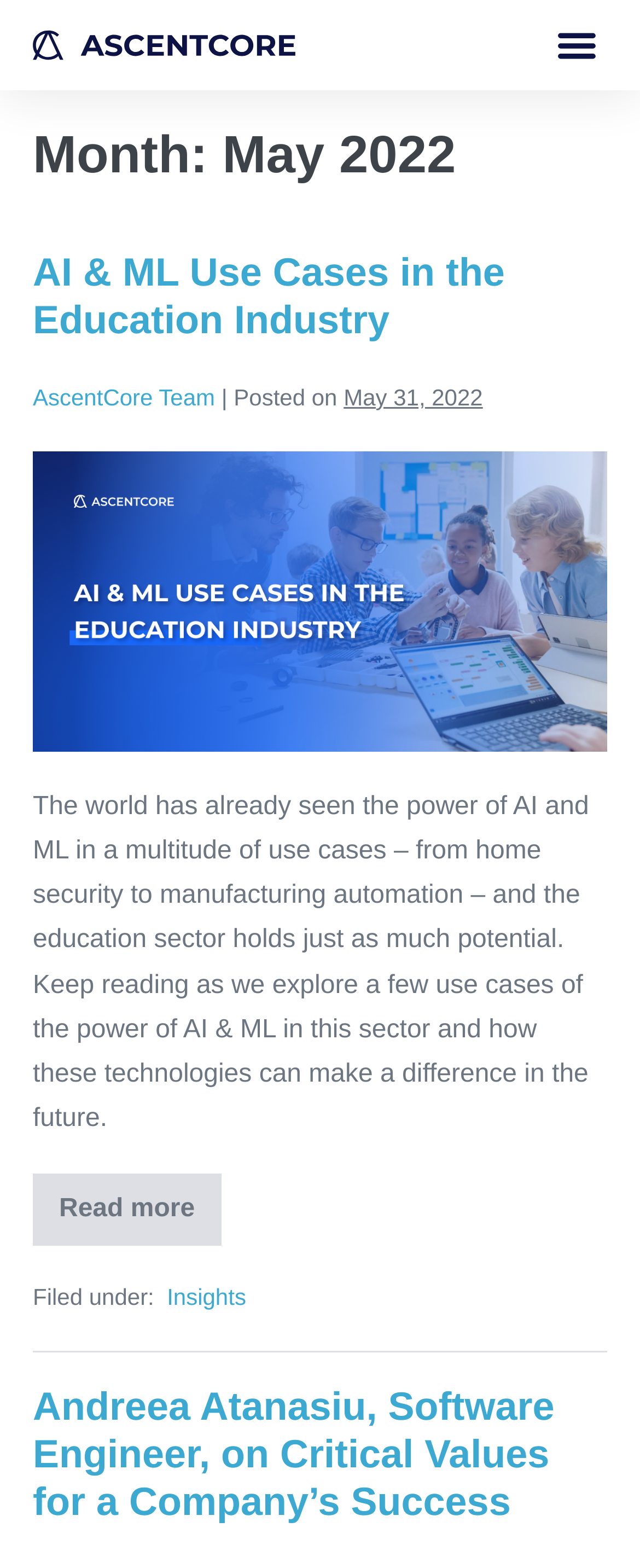Please determine the bounding box coordinates for the element with the description: "‏‏‎ ‎Insights‏‏‎ ‎".

[0.251, 0.819, 0.395, 0.836]